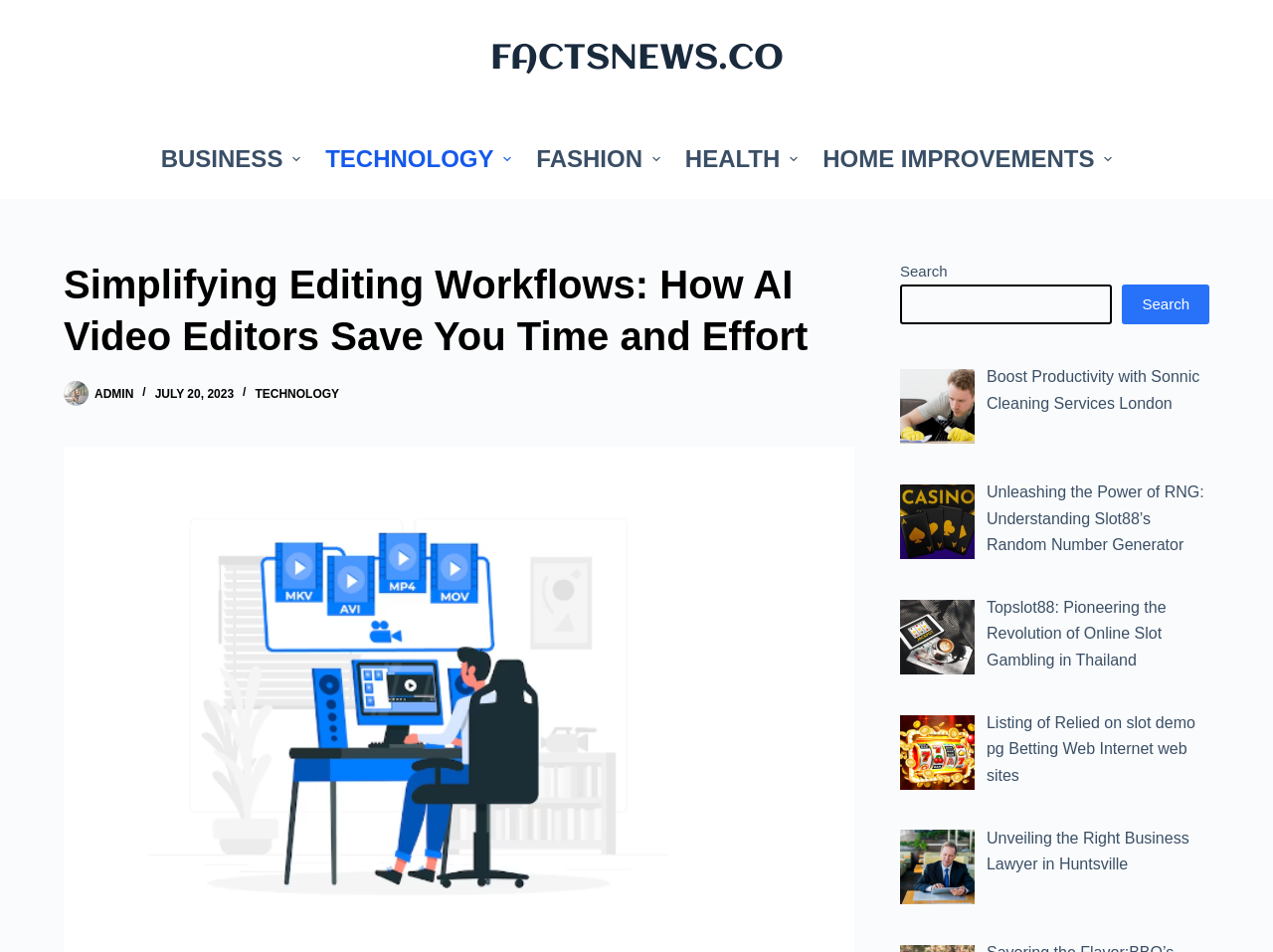Determine the bounding box coordinates for the region that must be clicked to execute the following instruction: "Click on the 'BUSINESS' menu item".

[0.126, 0.125, 0.246, 0.209]